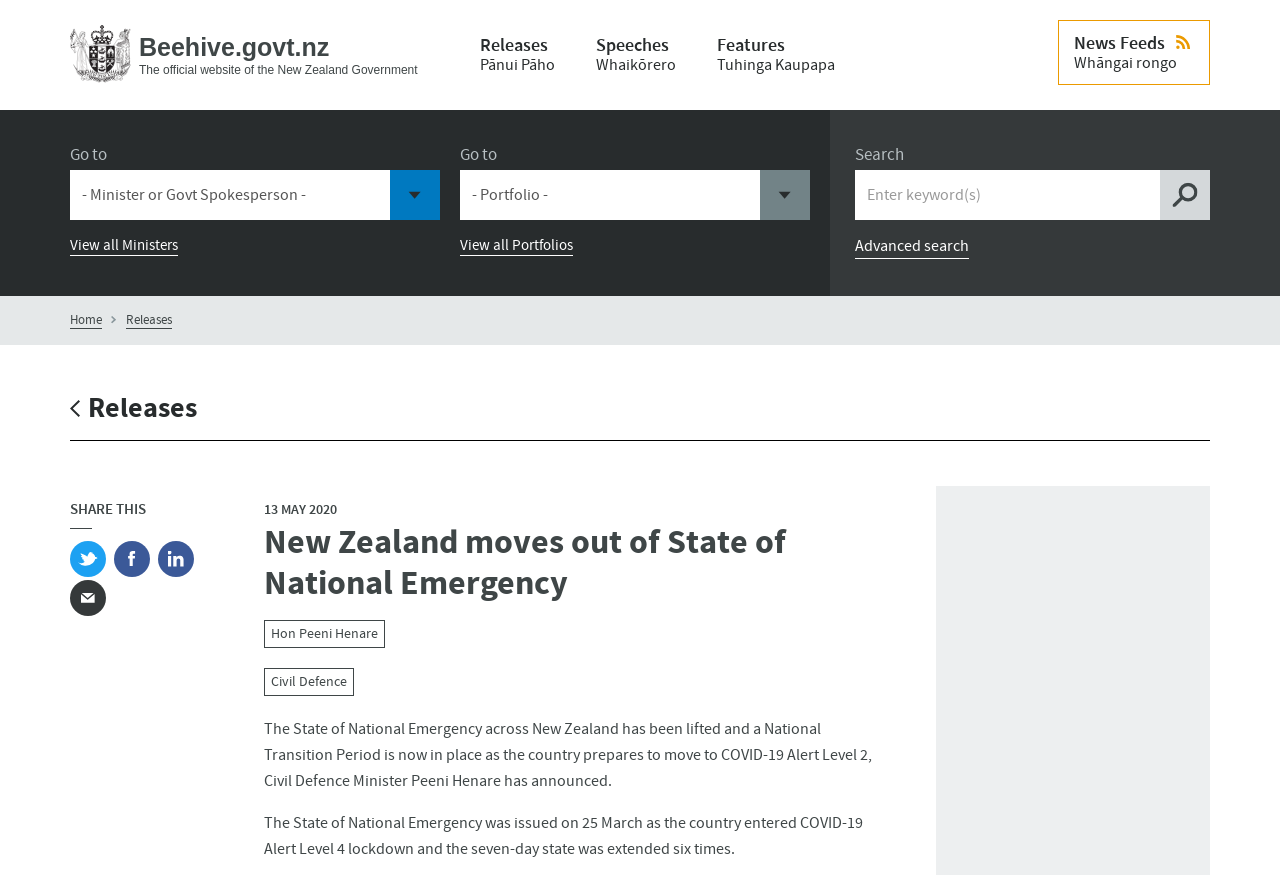Give a detailed account of the webpage.

The webpage is about the New Zealand government's official website, Beehive.govt.nz. At the top left, there is a link to skip to the main content. Next to it, there is a link to the home page, accompanied by a small image. 

On the top navigation bar, there are links to "Releases", "Speeches", and "Features" with emphasis on each link. On the right side of the navigation bar, there is a "News Feeds" section with a heading and a link to "News Feeds Whāngai rongo".

Below the navigation bar, there are two sections with headings "Go to" on the left and right sides. Each section has a combobox and a link to "View all Ministers" and "View all Portfolios", respectively.

In the middle of the page, there is a search bar with a label "Search", a textbox, and a search button accompanied by a small image. Below the search bar, there is a link to "Advanced search".

On the left side of the page, there are links to "Home", "Releases", and another "Releases" link with social media sharing options, including Twitter, Facebook, and Linkedin. Below these links, there is a time stamp "13 MAY 2020" and a heading "New Zealand moves out of State of National Emergency".

The main content of the page is an article about the State of National Emergency being lifted and a National Transition Period being put in place as the country prepares to move to COVID-19 Alert Level 2. The article is attributed to Hon Peeni Henare, the Civil Defence Minister.